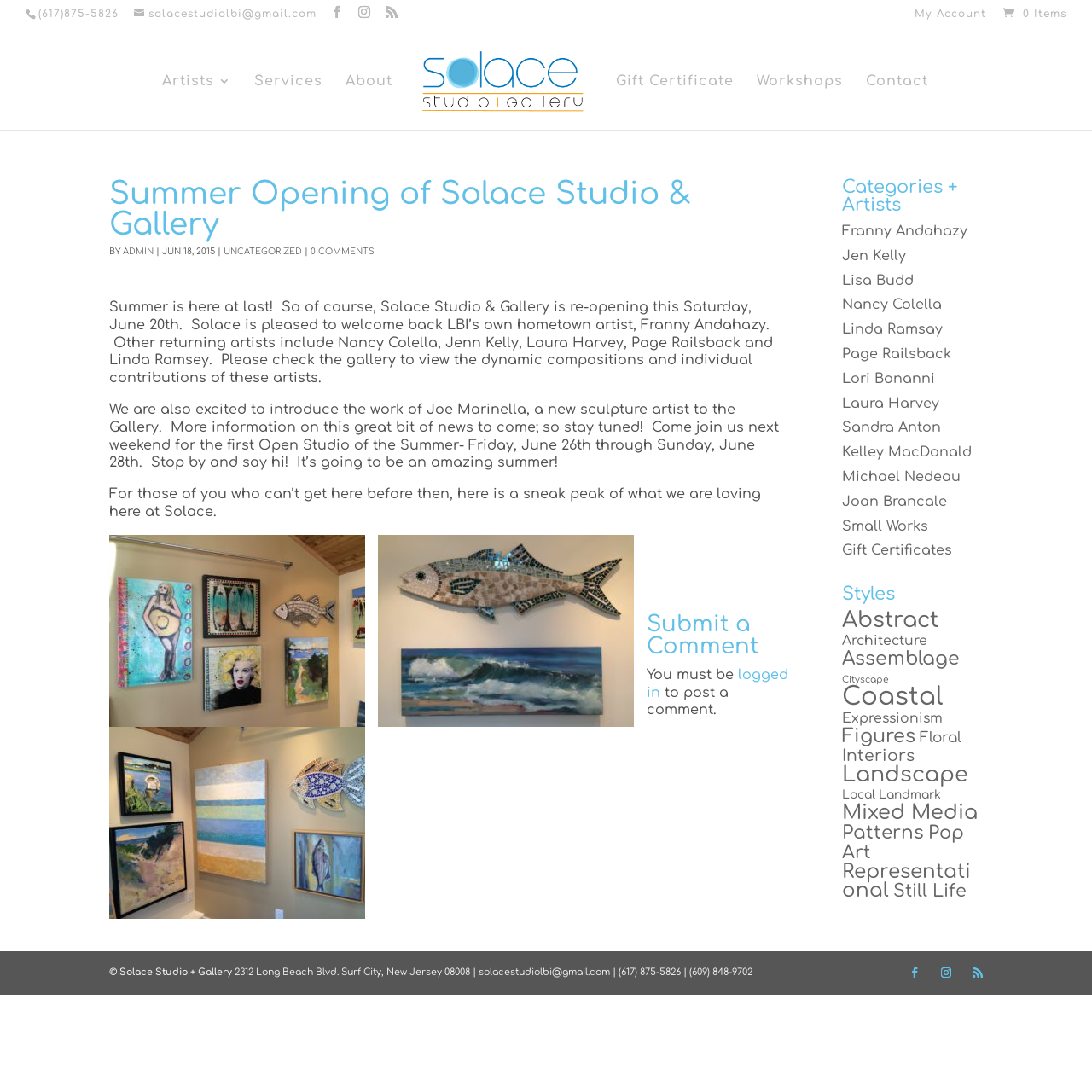Generate a thorough caption detailing the webpage content.

The webpage is about Solace Studio & Gallery, which is having a summer opening. At the top, there is a phone number and an email address, followed by three social media links. To the right of these, there is a link to "My Account" and a shopping cart icon with the number of items in it.

Below this, there is a navigation menu with links to "Artists", "Services", "About", "Gift Certificate", "Workshops", and "Contact". The "Solace Studio + Gallery" logo is also present here, which is an image.

The main content of the page is an article about the summer opening of the studio and gallery. It starts with a heading "Summer Opening of Solace Studio & Gallery" and is followed by a brief description of the event. There are also links to the administrator's profile and the category "UNCATEGORIZED".

The article continues with a description of the artists who will be featured, including Franny Andahazy, Nancy Colella, Jenn Kelly, Laura Harvey, Page Railsback, and Linda Ramsey. There is also a mention of a new sculpture artist, Joe Marinella, who will be introduced soon.

The page also features a section with three images, which are a sneak peek of what's to come at Solace Studio & Gallery. Below this, there is a heading "Submit a Comment" and a note that users must be logged in to post a comment.

To the right of the main content, there are two sections: "Categories + Artists" and "Styles". The "Categories + Artists" section has links to various artists, while the "Styles" section has links to different art styles, such as Abstract, Architecture, Assemblage, and more.

At the bottom of the page, there is a footer section with copyright information, a link to the studio's email address, and phone numbers. There are also three social media links again.